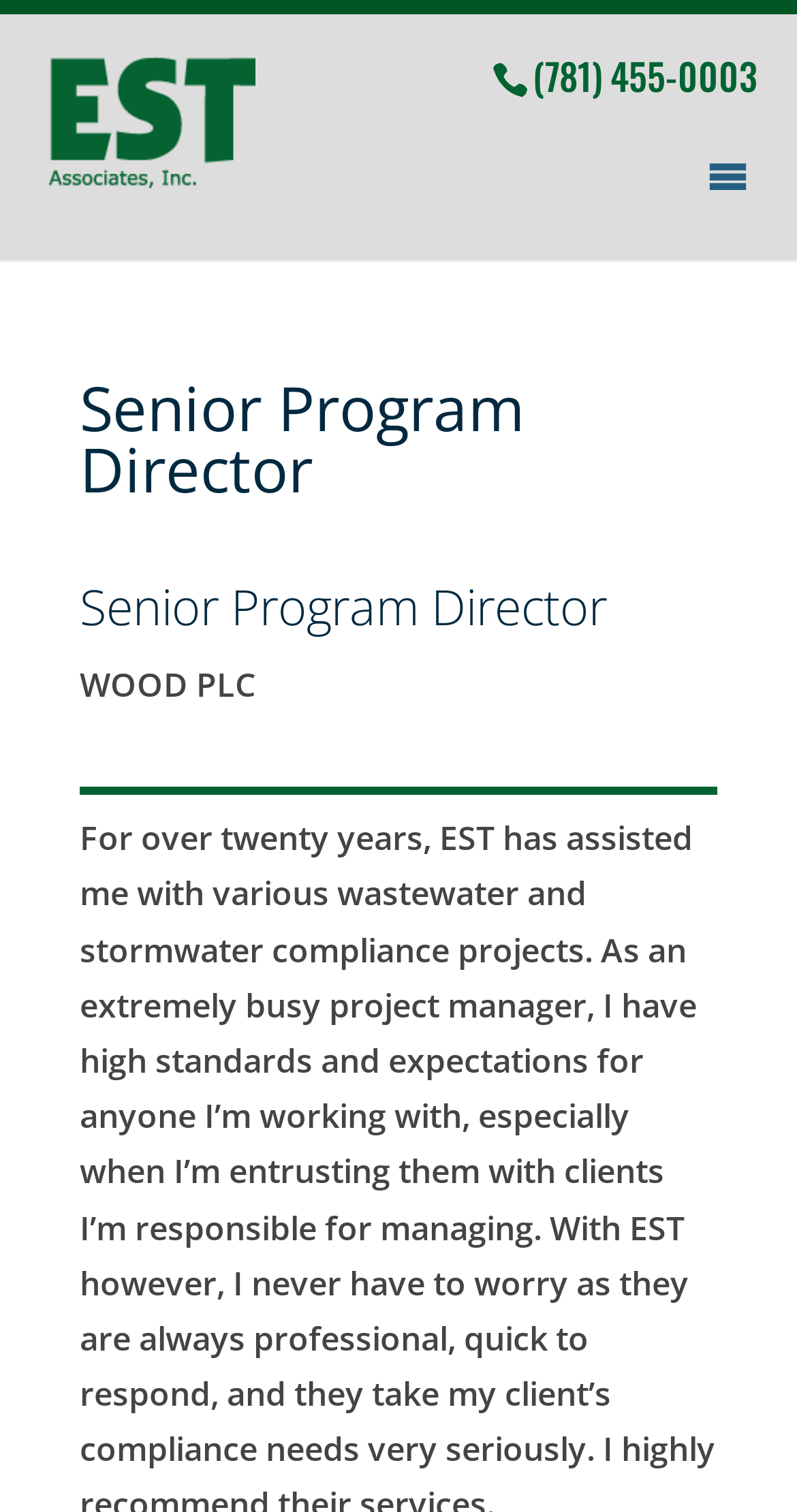Provide a thorough and detailed response to the question by examining the image: 
Is there a search function on the webpage?

By examining the webpage, I can see a search box with a label 'Search for:' and a search icon, indicating that there is a search function available on the webpage.